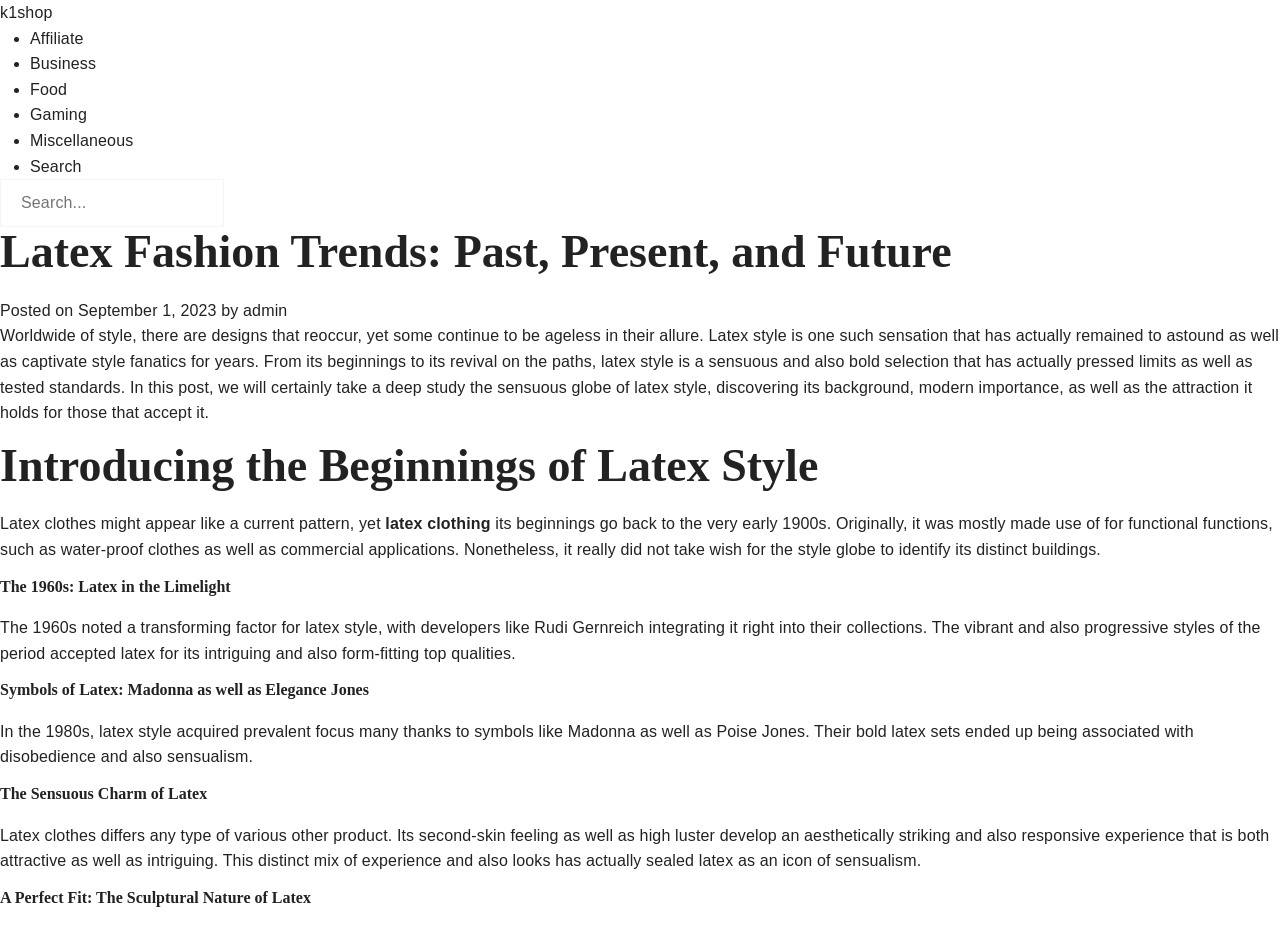What is the topic of the article?
From the image, provide a succinct answer in one word or a short phrase.

Latex fashion trends